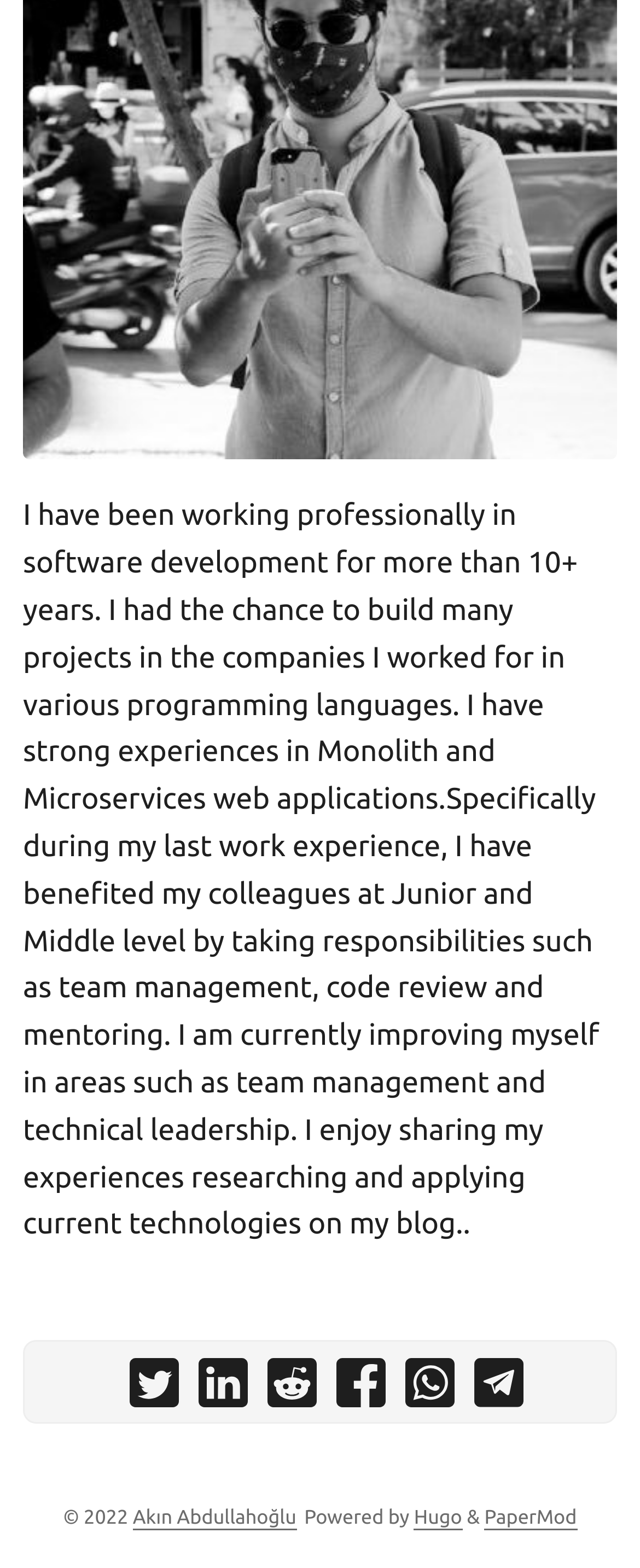Find the bounding box coordinates for the HTML element described in this sentence: "Akın Abdullahoğlu". Provide the coordinates as four float numbers between 0 and 1, in the format [left, top, right, bottom].

[0.207, 0.961, 0.463, 0.976]